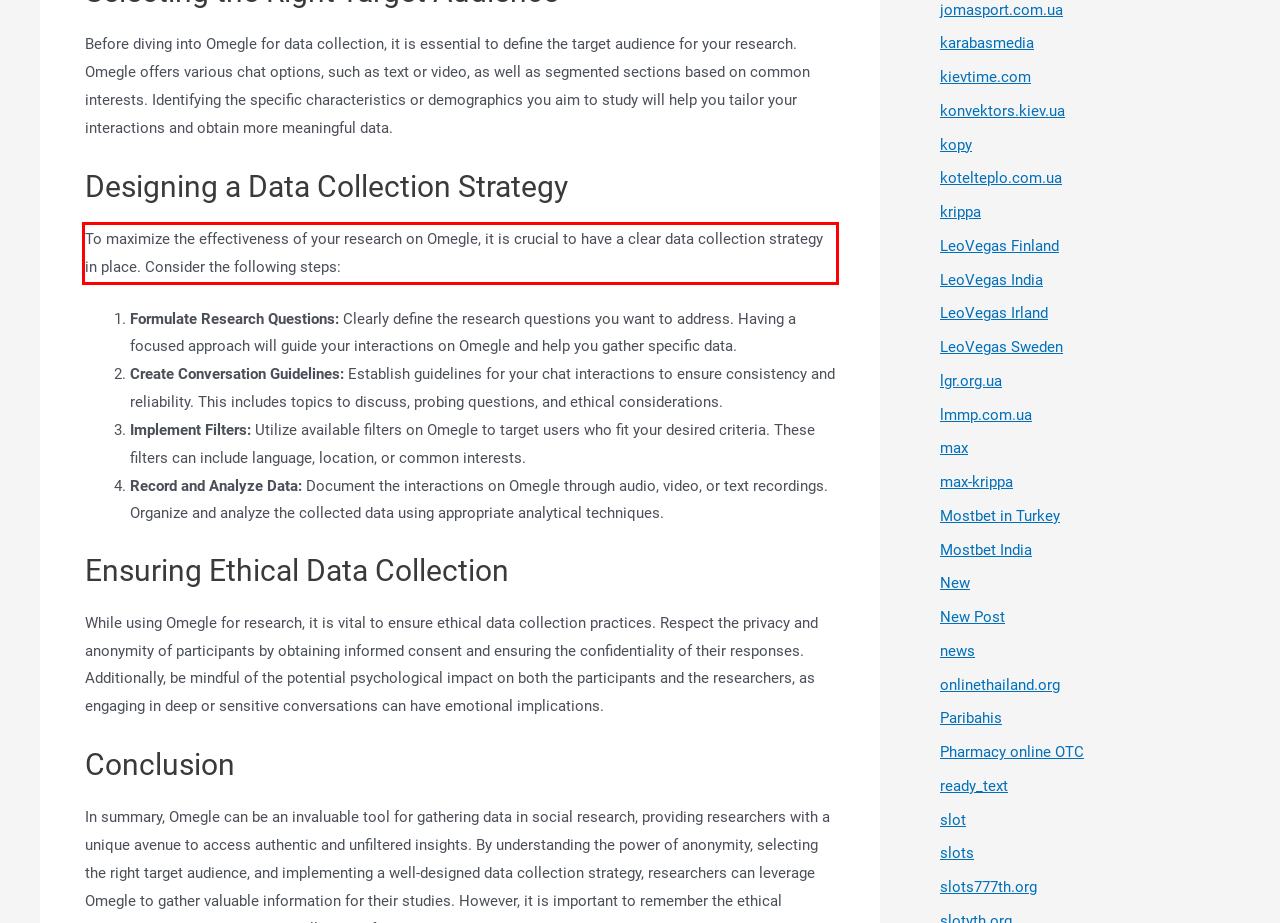Using the provided screenshot of a webpage, recognize and generate the text found within the red rectangle bounding box.

To maximize the effectiveness of your research on Omegle, it is crucial to have a clear data collection strategy in place. Consider the following steps: